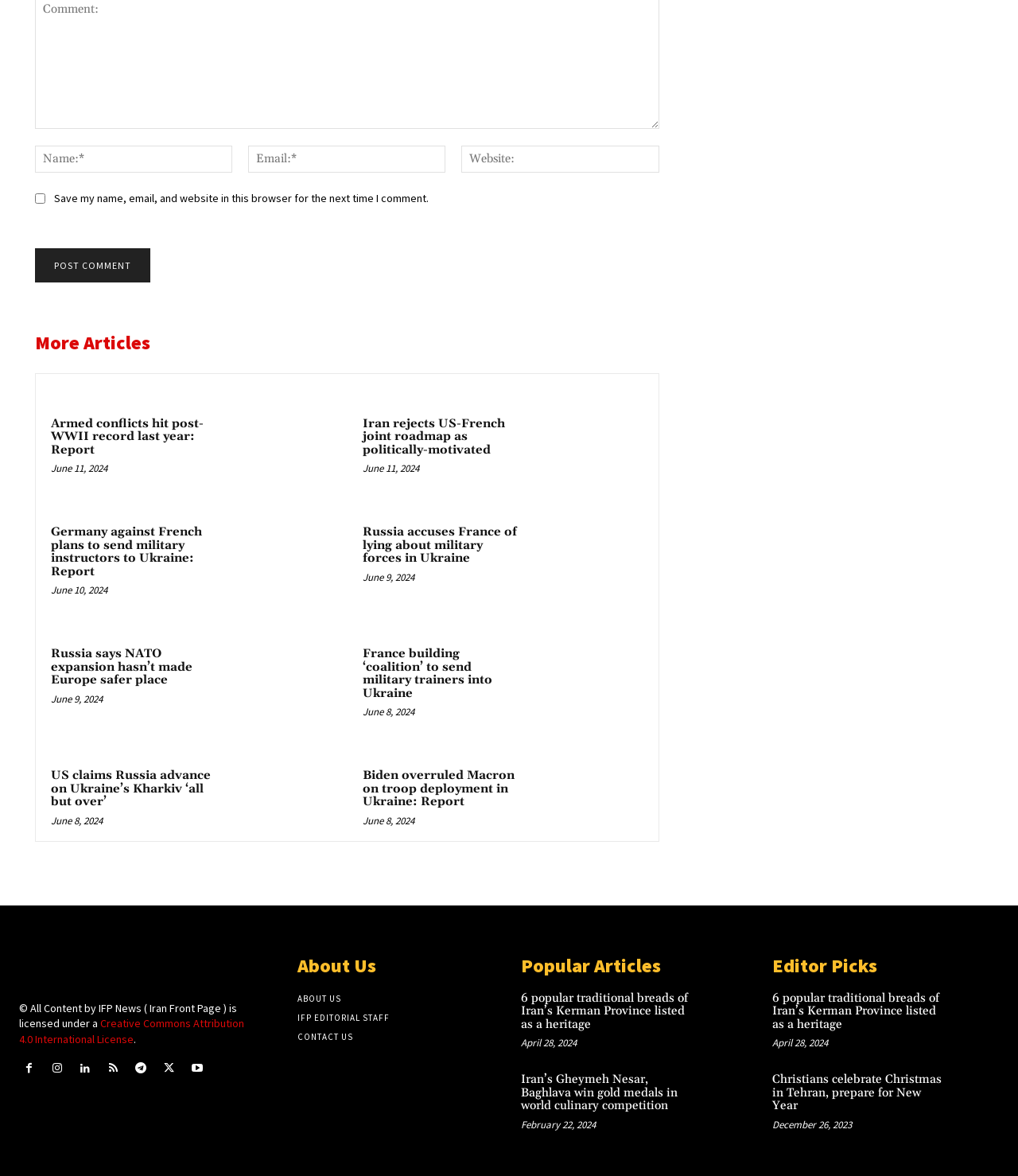Please identify the bounding box coordinates of the clickable area that will fulfill the following instruction: "Read the article 'Armed conflicts hit post-WWII record last year: Report'". The coordinates should be in the format of four float numbers between 0 and 1, i.e., [left, top, right, bottom].

[0.215, 0.331, 0.325, 0.388]